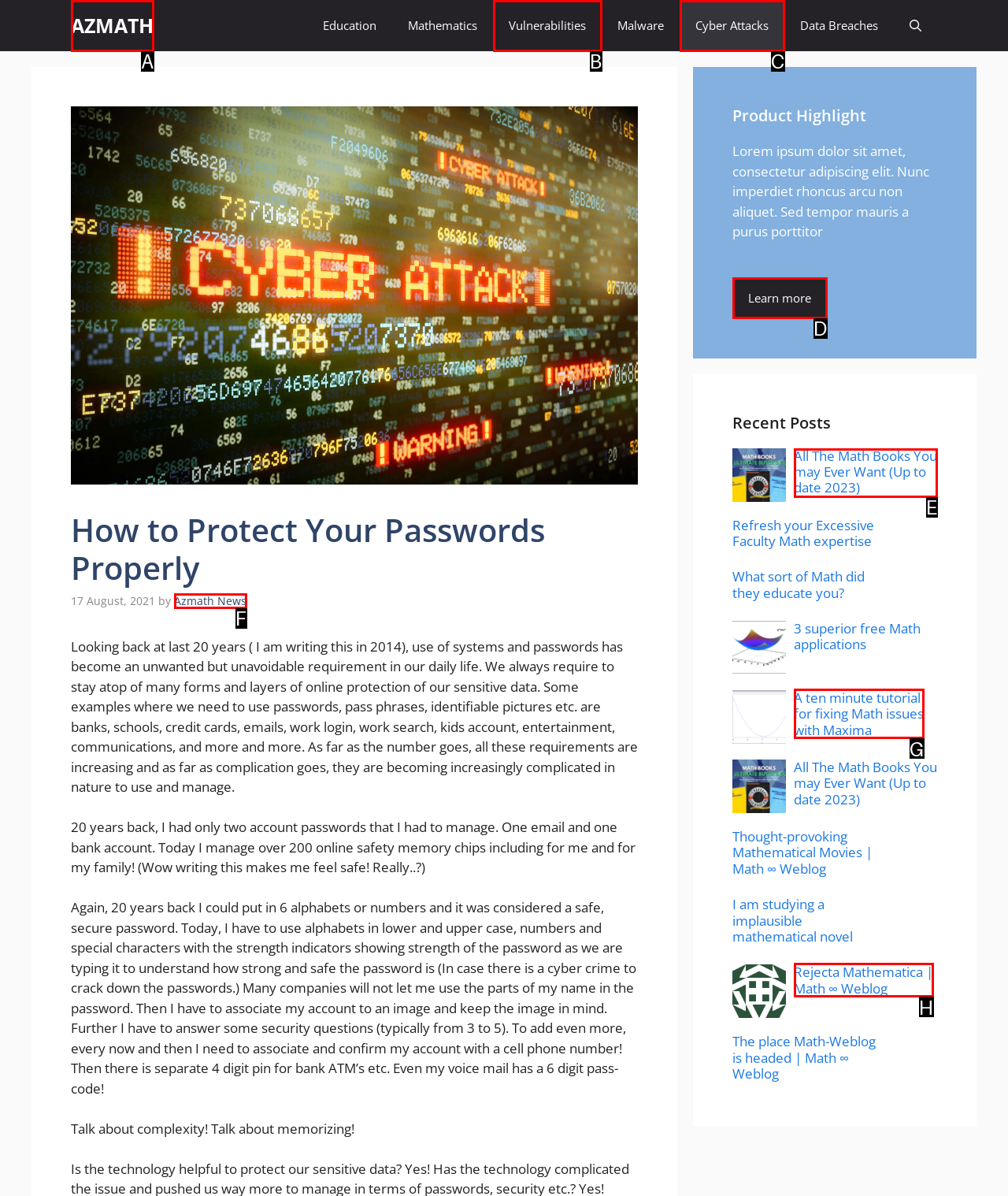Select the correct HTML element to complete the following task: View the post 'All The Math Books You may Ever Want (Up to date 2023)'
Provide the letter of the choice directly from the given options.

E